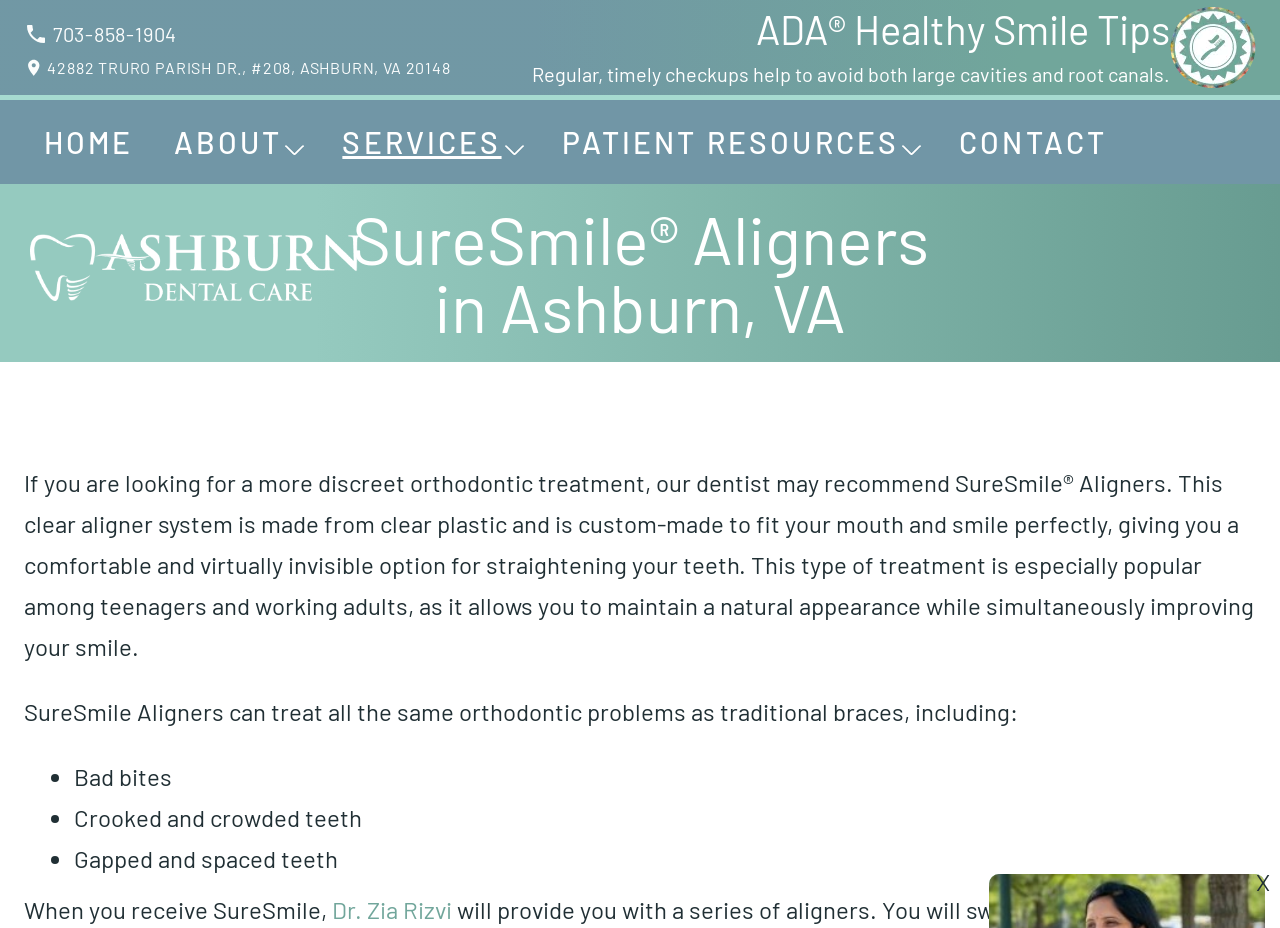Determine the coordinates of the bounding box for the clickable area needed to execute this instruction: "Learn about ADA Healthy Smile Tips".

[0.591, 0.005, 0.914, 0.057]